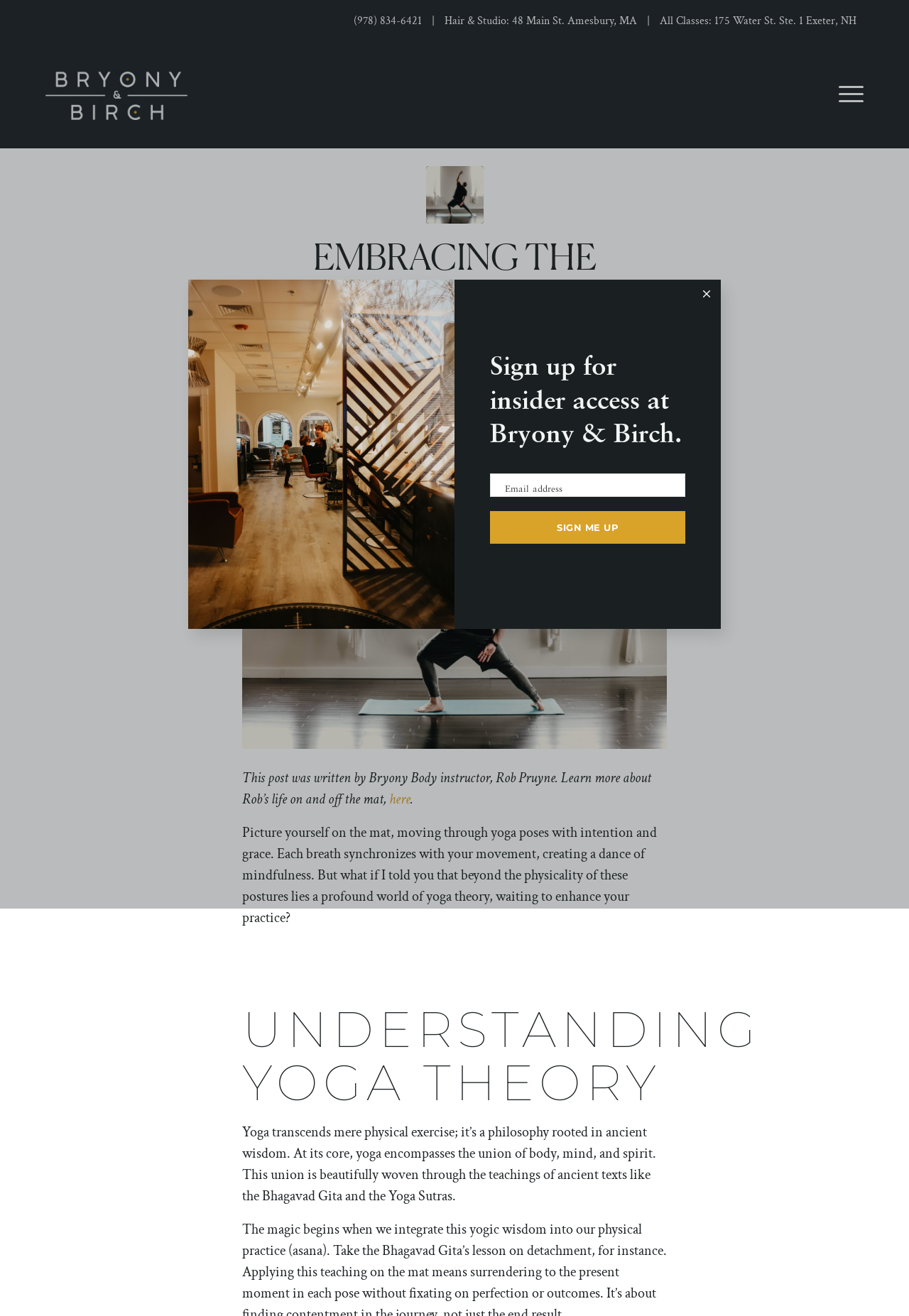Identify the bounding box of the UI component described as: "(978) 834-6421".

[0.389, 0.01, 0.464, 0.022]